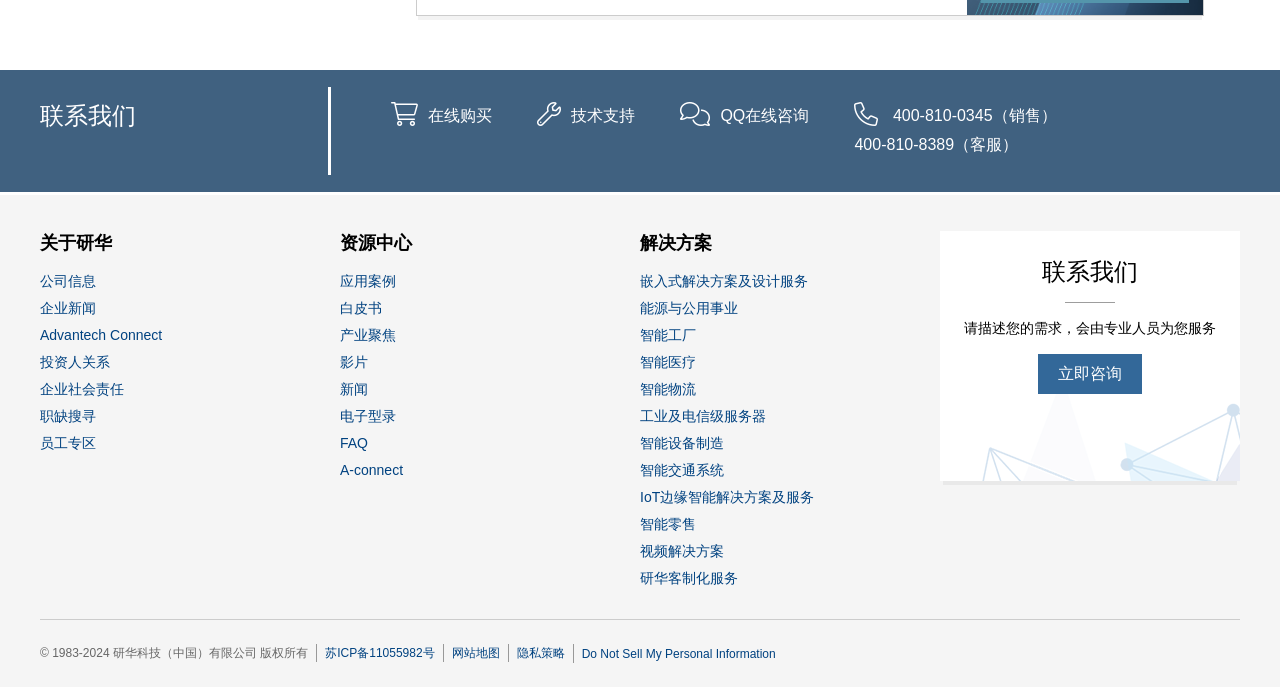With reference to the image, please provide a detailed answer to the following question: What type of solutions does the company provide?

The company provides various solutions, which can be found in the '解决方案' section. The solutions include embedded solutions, energy and public utility solutions, industrial solutions, and more. These solutions are listed as links, and each link provides more information about the specific solution.